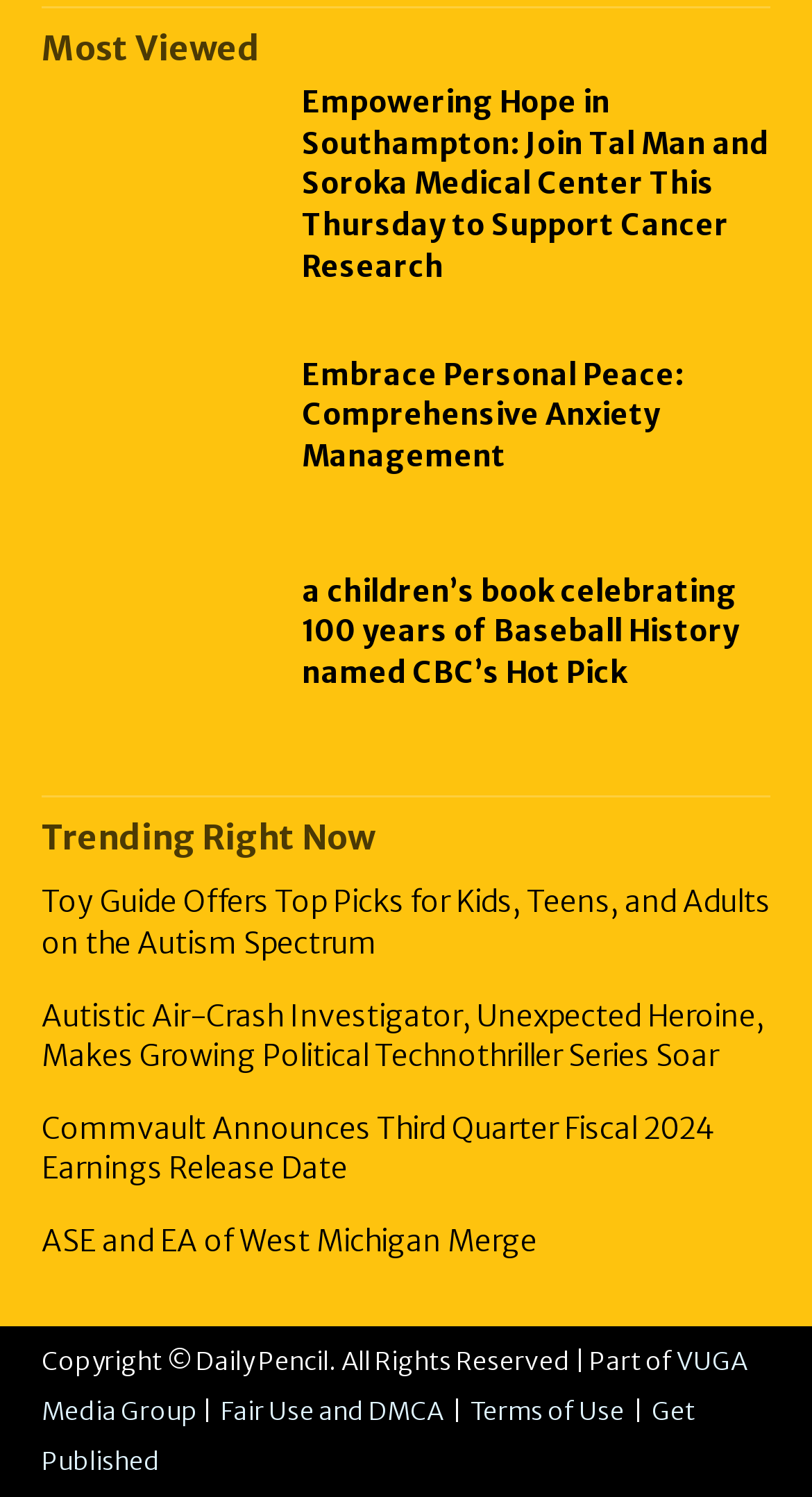Please mark the bounding box coordinates of the area that should be clicked to carry out the instruction: "Click on the link to Empowering Hope in Southampton event".

[0.051, 0.056, 0.321, 0.173]